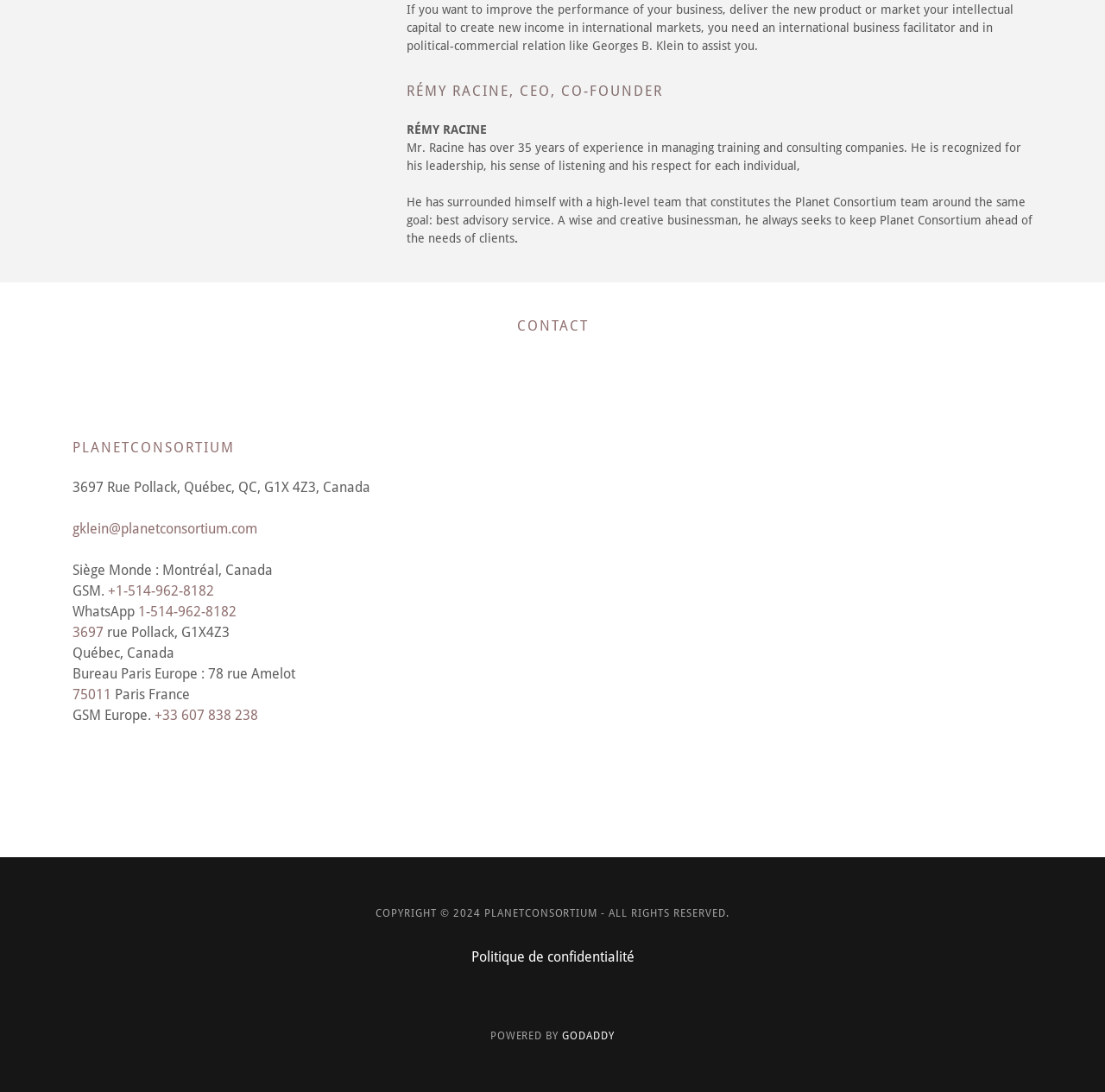Determine the bounding box coordinates of the section I need to click to execute the following instruction: "Call the office in Montreal". Provide the coordinates as four float numbers between 0 and 1, i.e., [left, top, right, bottom].

[0.098, 0.534, 0.194, 0.549]